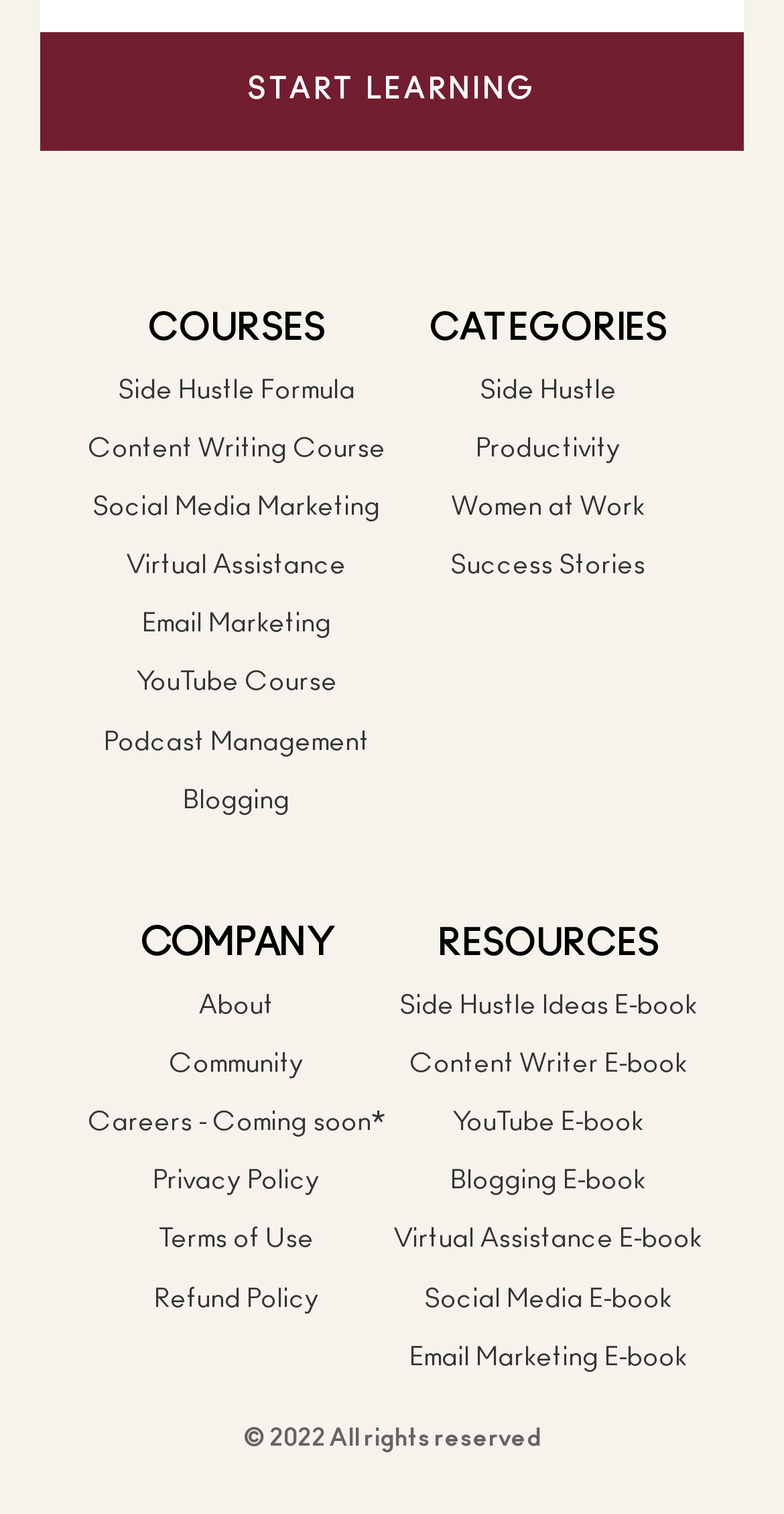What is the last resource listed?
Please elaborate on the answer to the question with detailed information.

I looked at the links under the 'RESOURCES' heading and found the last one, which is 'Email Marketing E-book'.